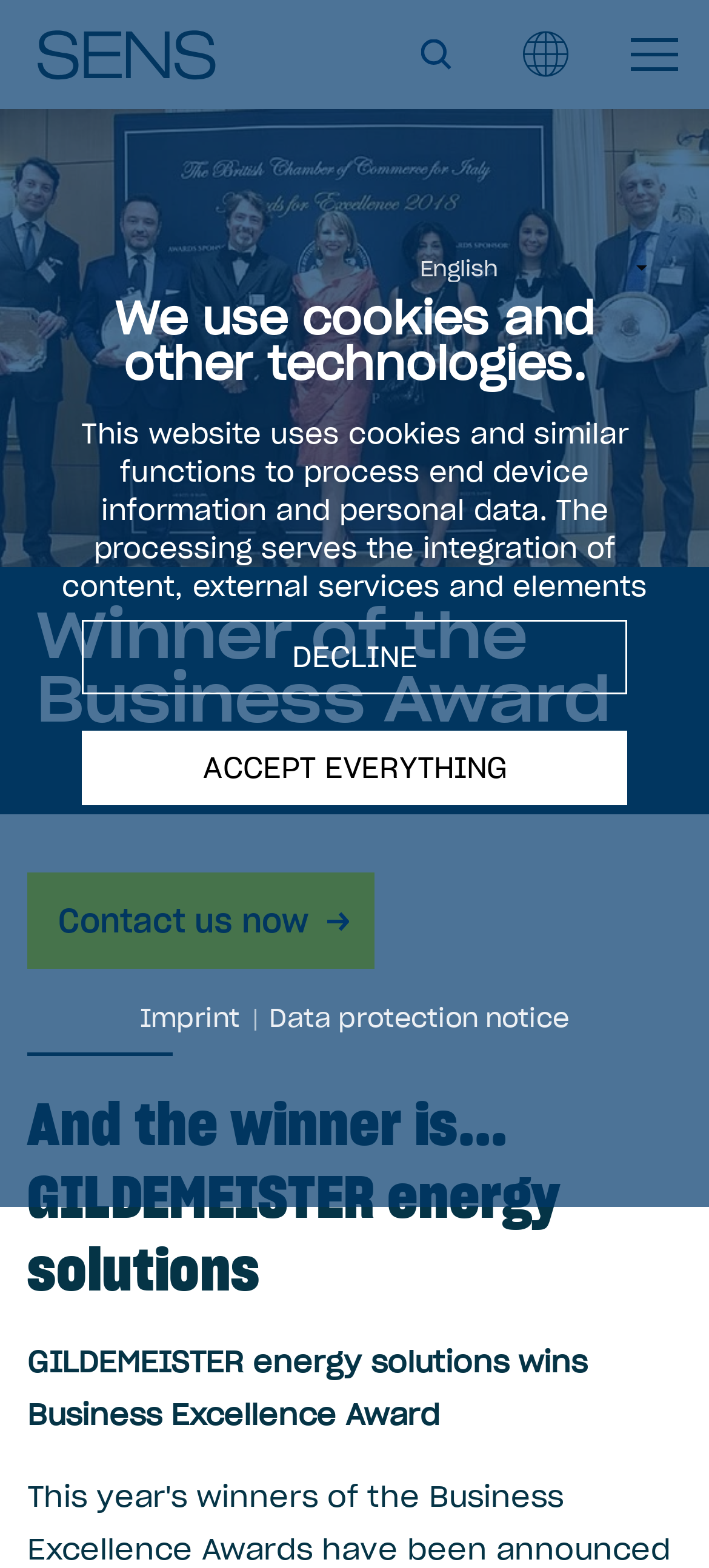Please provide a short answer using a single word or phrase for the question:
What are the options to respond to the cookie notification?

DECLINE, ACCEPT EVERYTHING